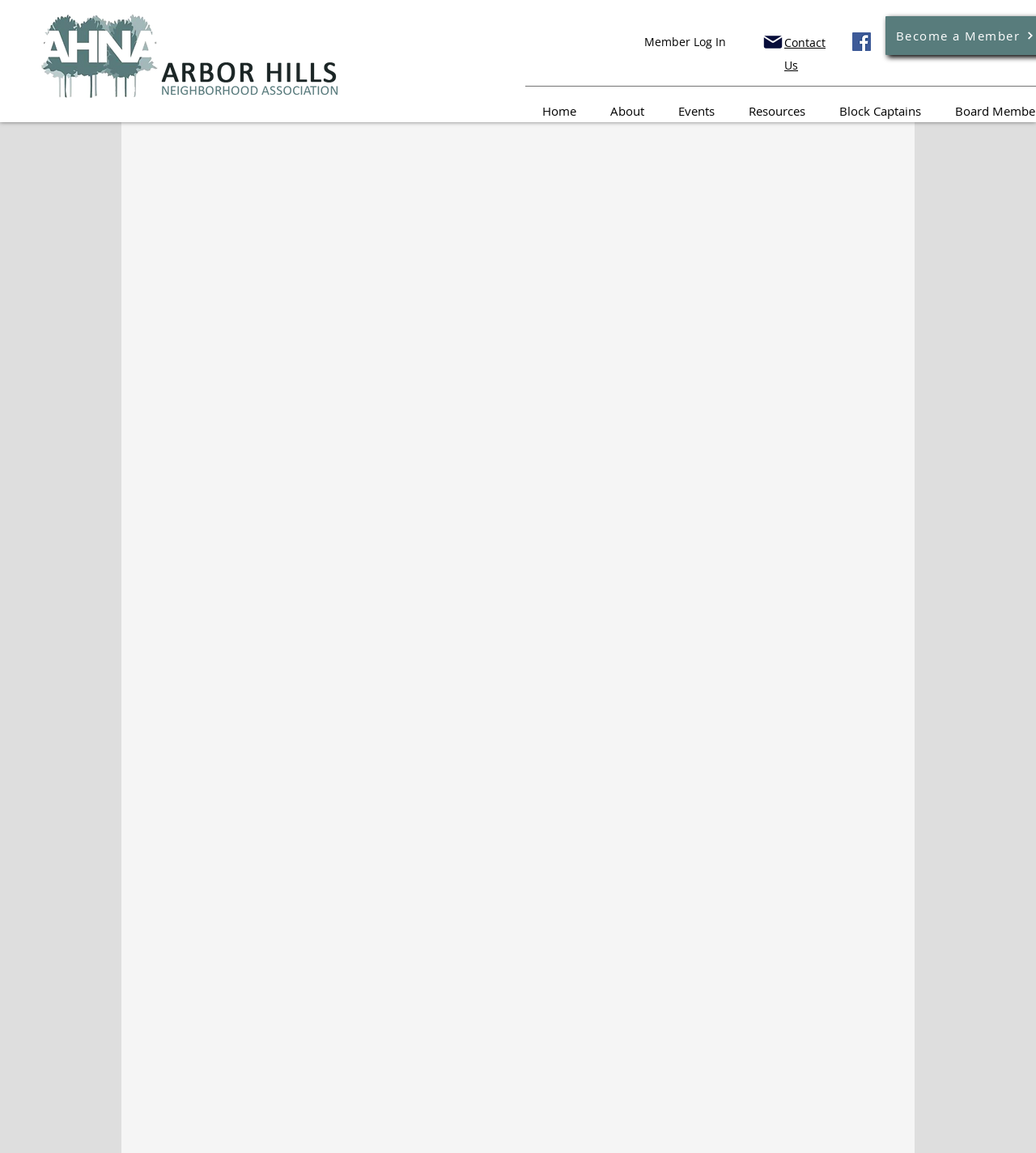What is the purpose of the button?
Refer to the image and answer the question using a single word or phrase.

Member Log In